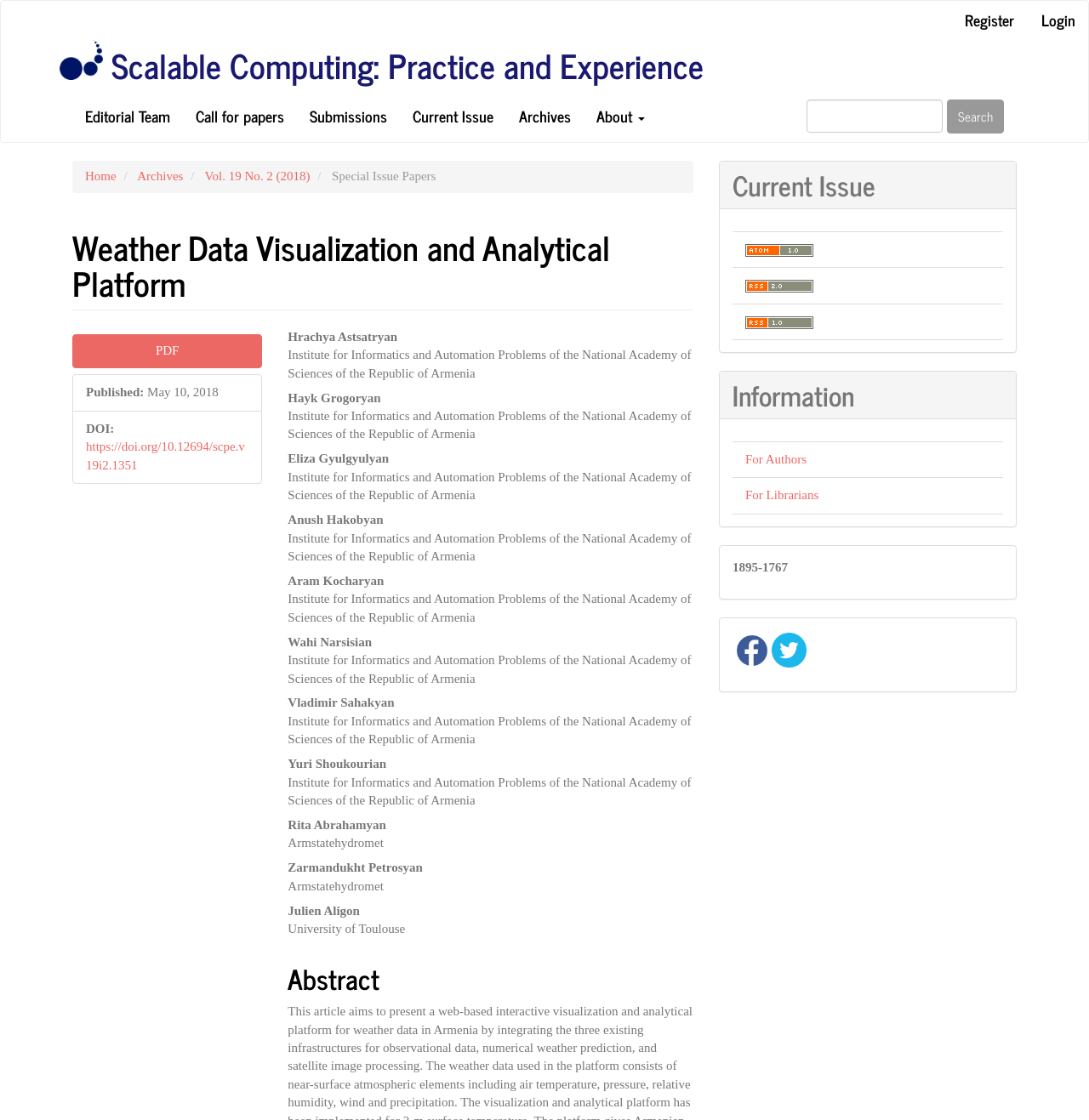Predict the bounding box of the UI element based on the description: "alt="Atom logo"". The coordinates should be four float numbers between 0 and 1, formatted as [left, top, right, bottom].

[0.684, 0.216, 0.747, 0.228]